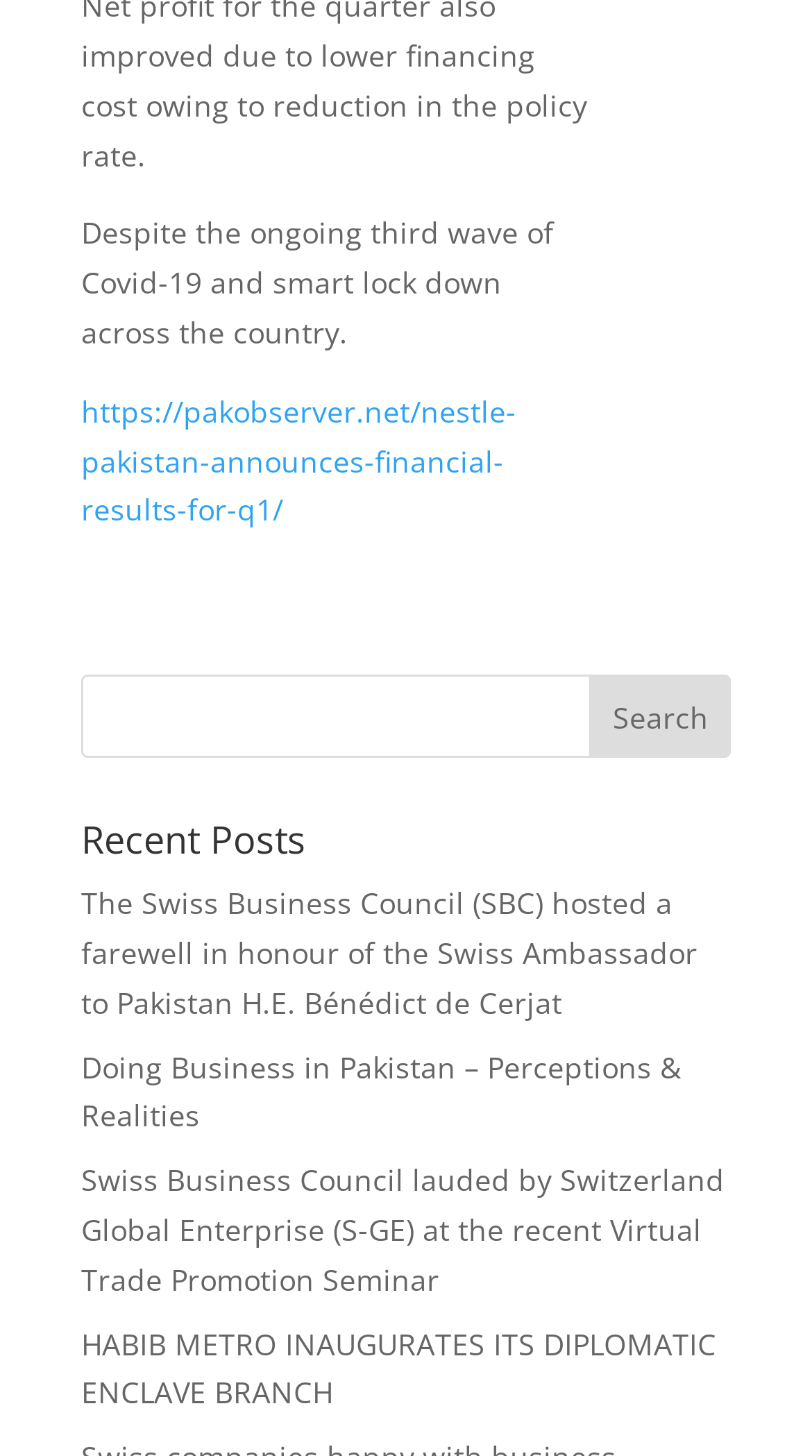Please provide a detailed answer to the question below based on the screenshot: 
How many links are under 'Recent Posts'?

Under the 'Recent Posts' heading, there are four links listed, each with a different title and URL.